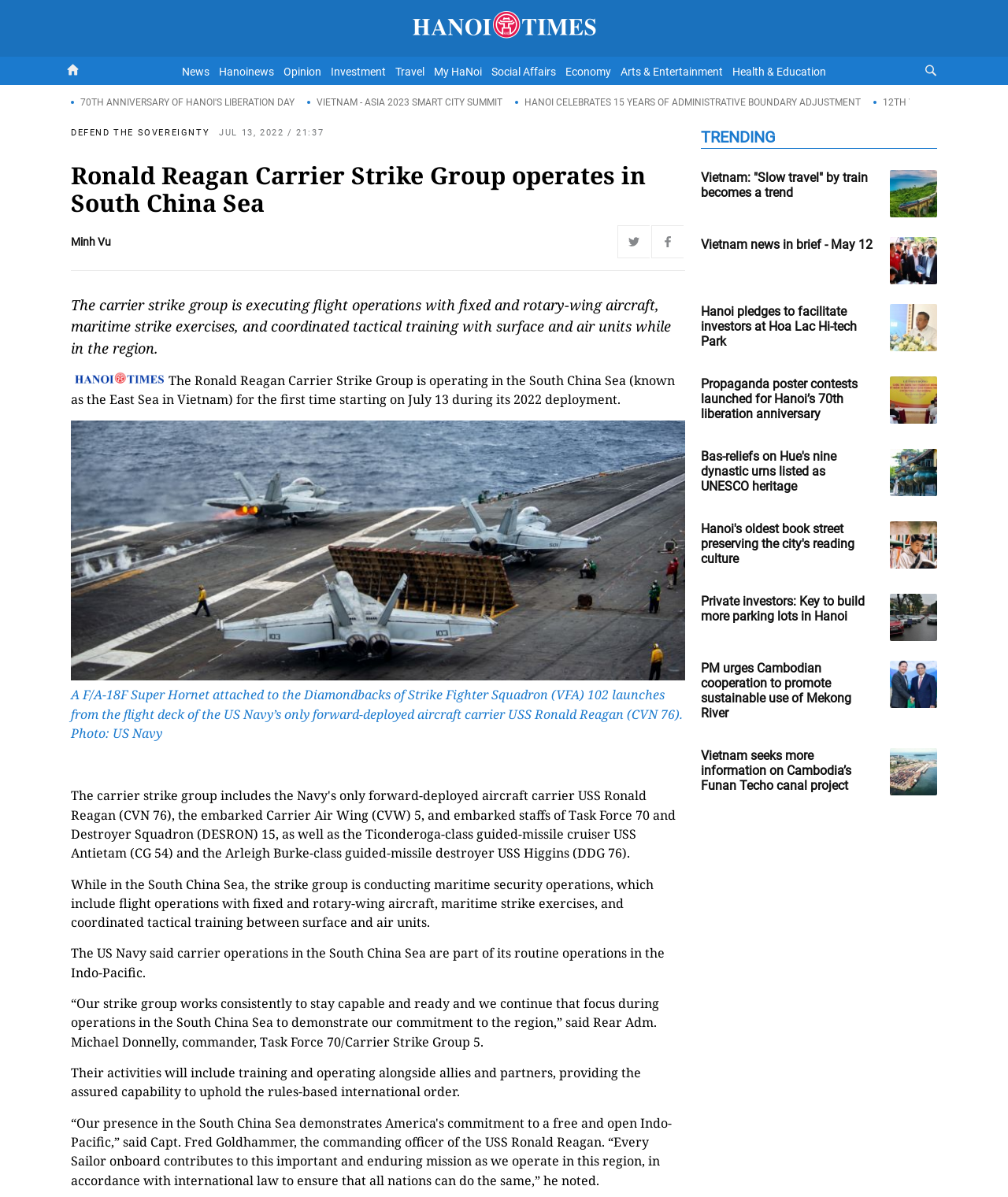Please identify the bounding box coordinates of the clickable element to fulfill the following instruction: "Search for something in the search bar". The coordinates should be four float numbers between 0 and 1, i.e., [left, top, right, bottom].

[0.088, 0.049, 0.913, 0.068]